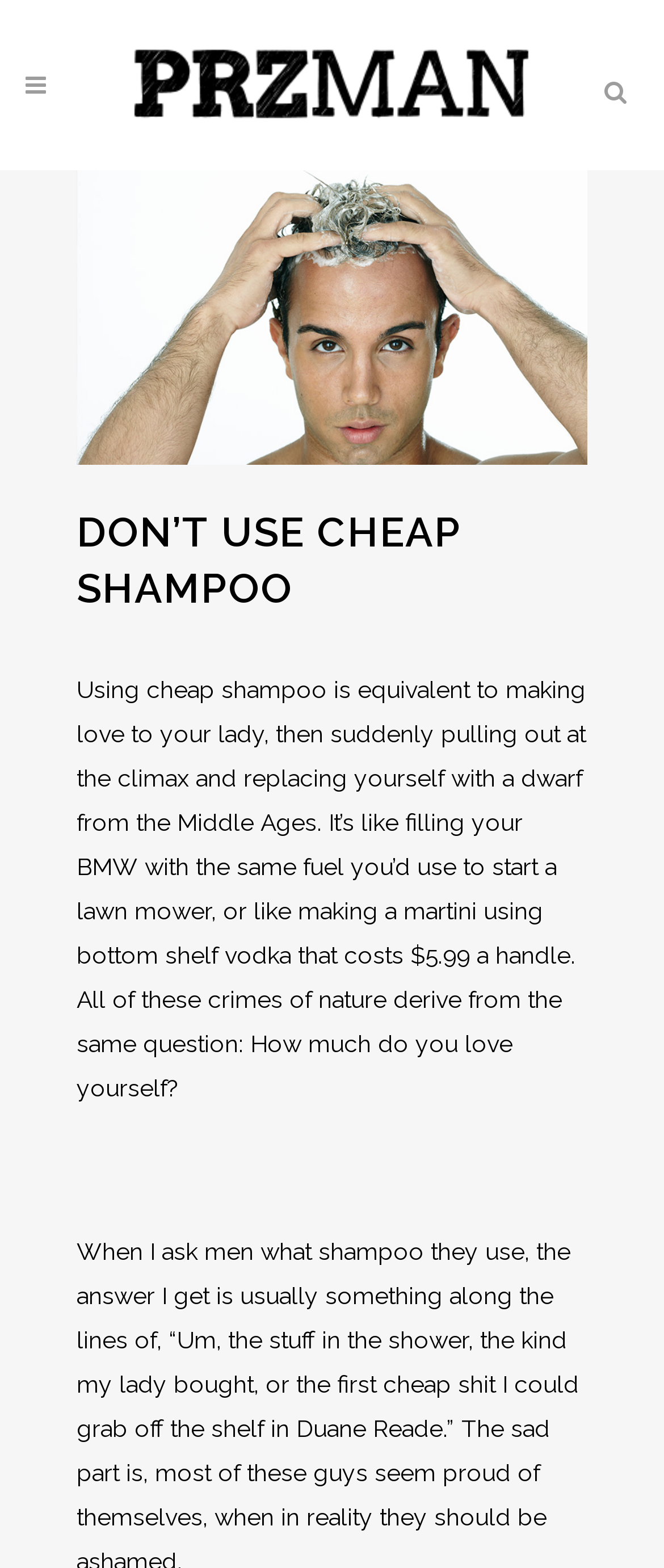Is there a logo on the webpage?
Provide an in-depth answer to the question, covering all aspects.

There is an image with the label 'Logo' on the webpage, which suggests that it is the logo of the PRZ brand.